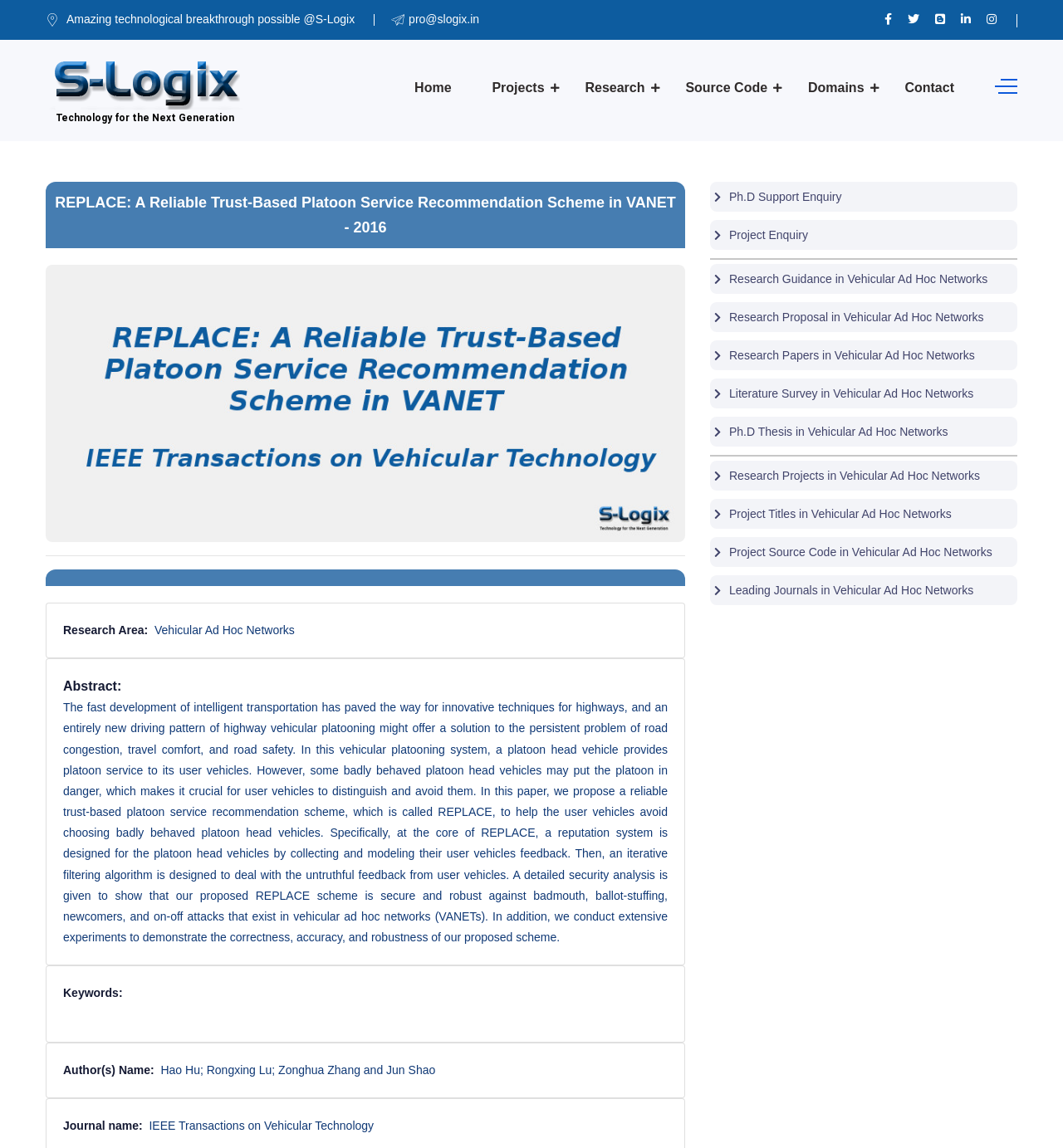Provide a short answer to the following question with just one word or phrase: What is the research area of the project?

Vehicular Ad Hoc Networks